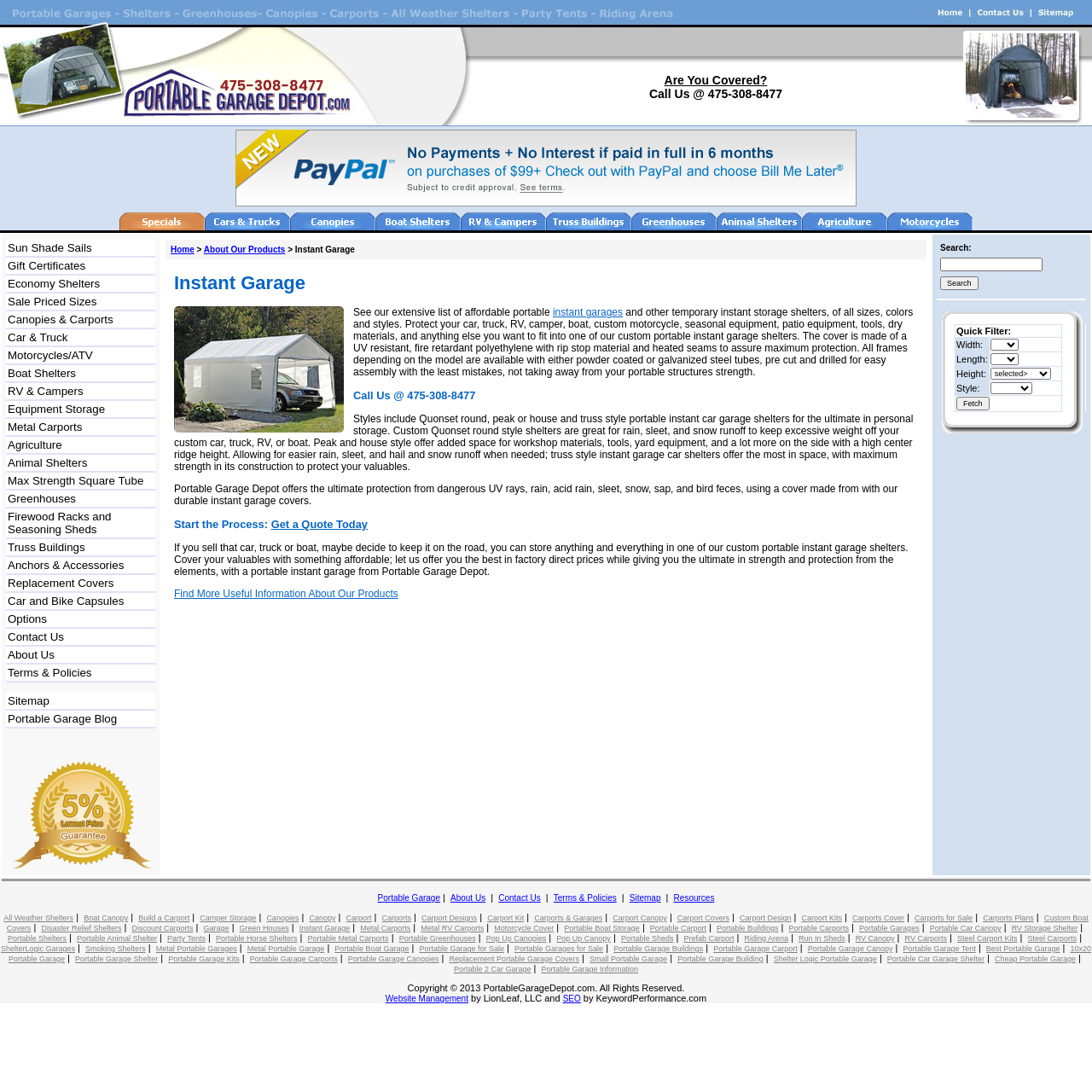Please provide a comprehensive answer to the question below using the information from the image: What is the theme of the products offered on this webpage?

The webpage appears to be focused on offering portable shelter solutions for various applications, including vehicles, agriculture, and animal care, as evidenced by the range of products and services listed.